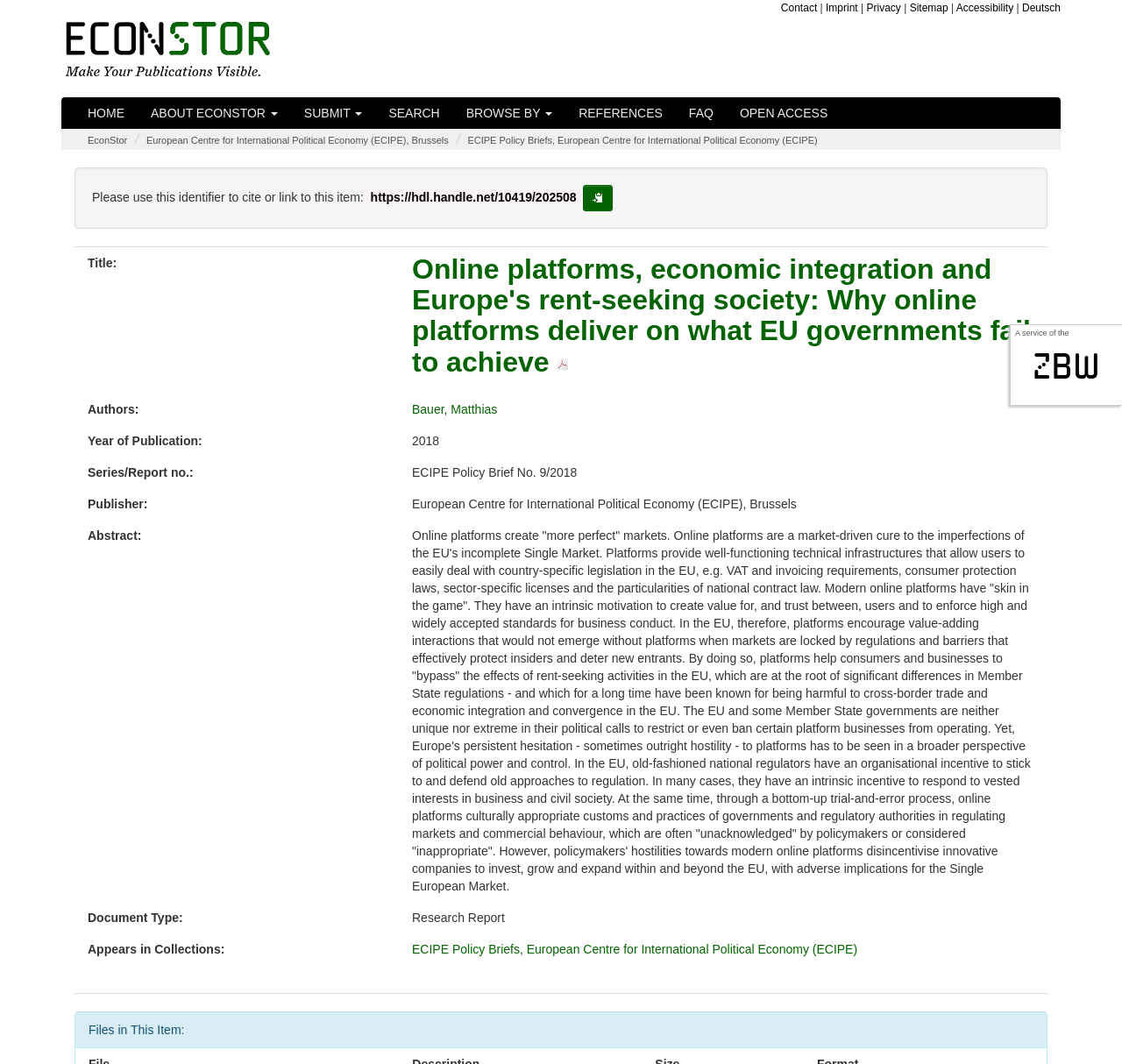Determine the bounding box for the UI element as described: "Sitemap". The coordinates should be represented as four float numbers between 0 and 1, formatted as [left, top, right, bottom].

[0.811, 0.002, 0.845, 0.013]